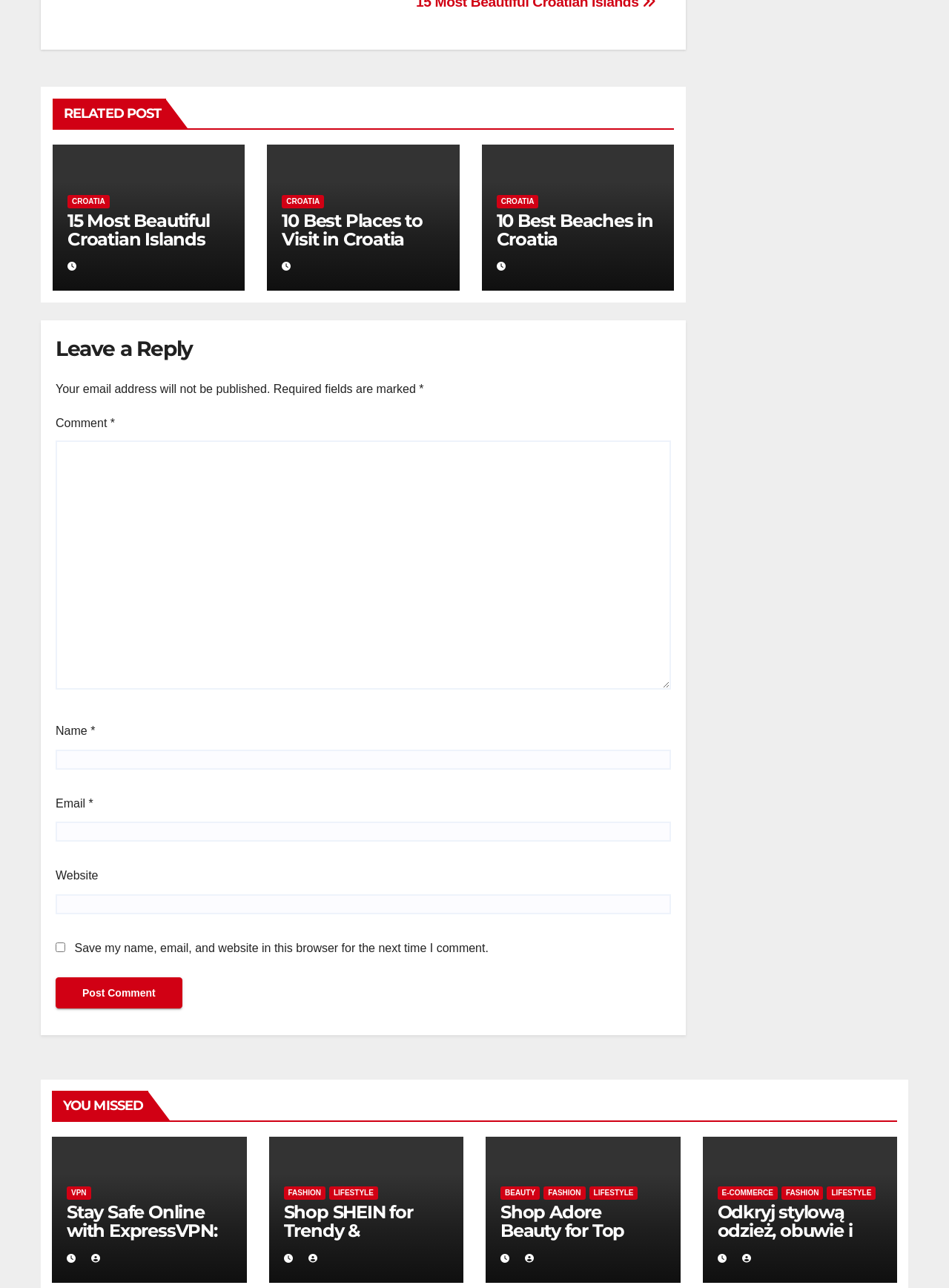How many categories are listed under 'YOU MISSED'?
Carefully analyze the image and provide a detailed answer to the question.

Under the 'YOU MISSED' heading, there are four categories listed, which are VPN, FASHION, BEAUTY, and E-COMMERCE, each with a corresponding link.